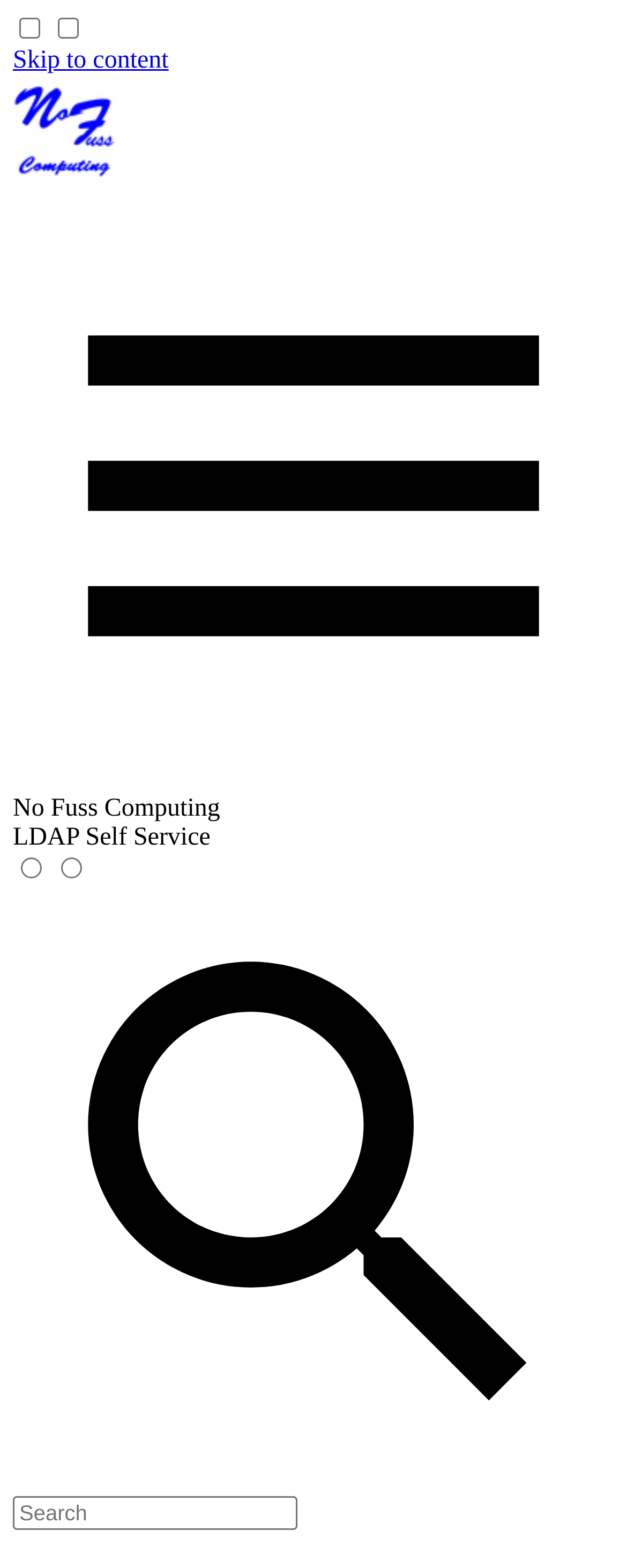Identify and provide the main heading of the webpage.

LDAP Self Service